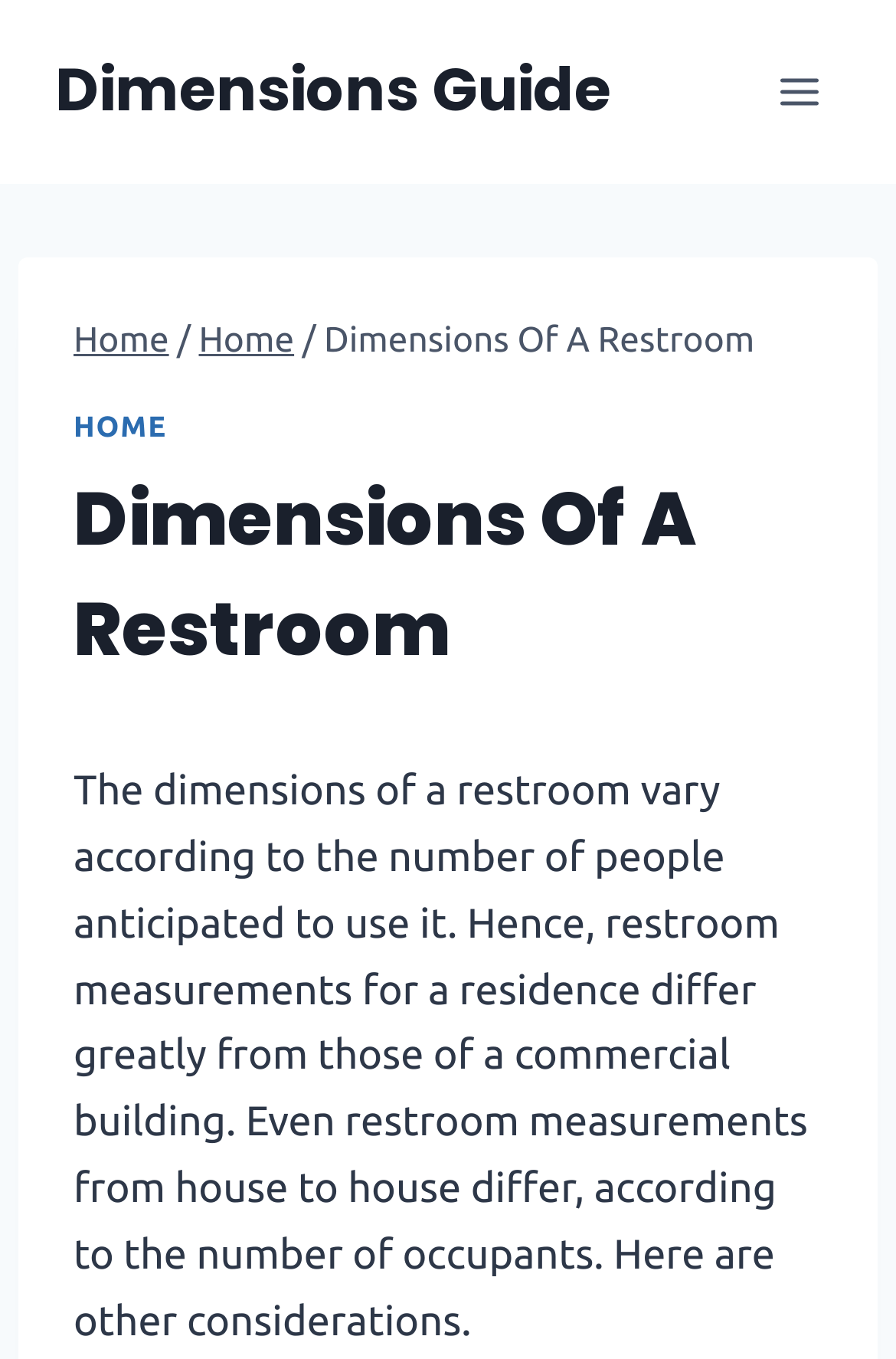Return the bounding box coordinates of the UI element that corresponds to this description: "Home". The coordinates must be given as four float numbers in the range of 0 and 1, [left, top, right, bottom].

[0.222, 0.235, 0.328, 0.264]